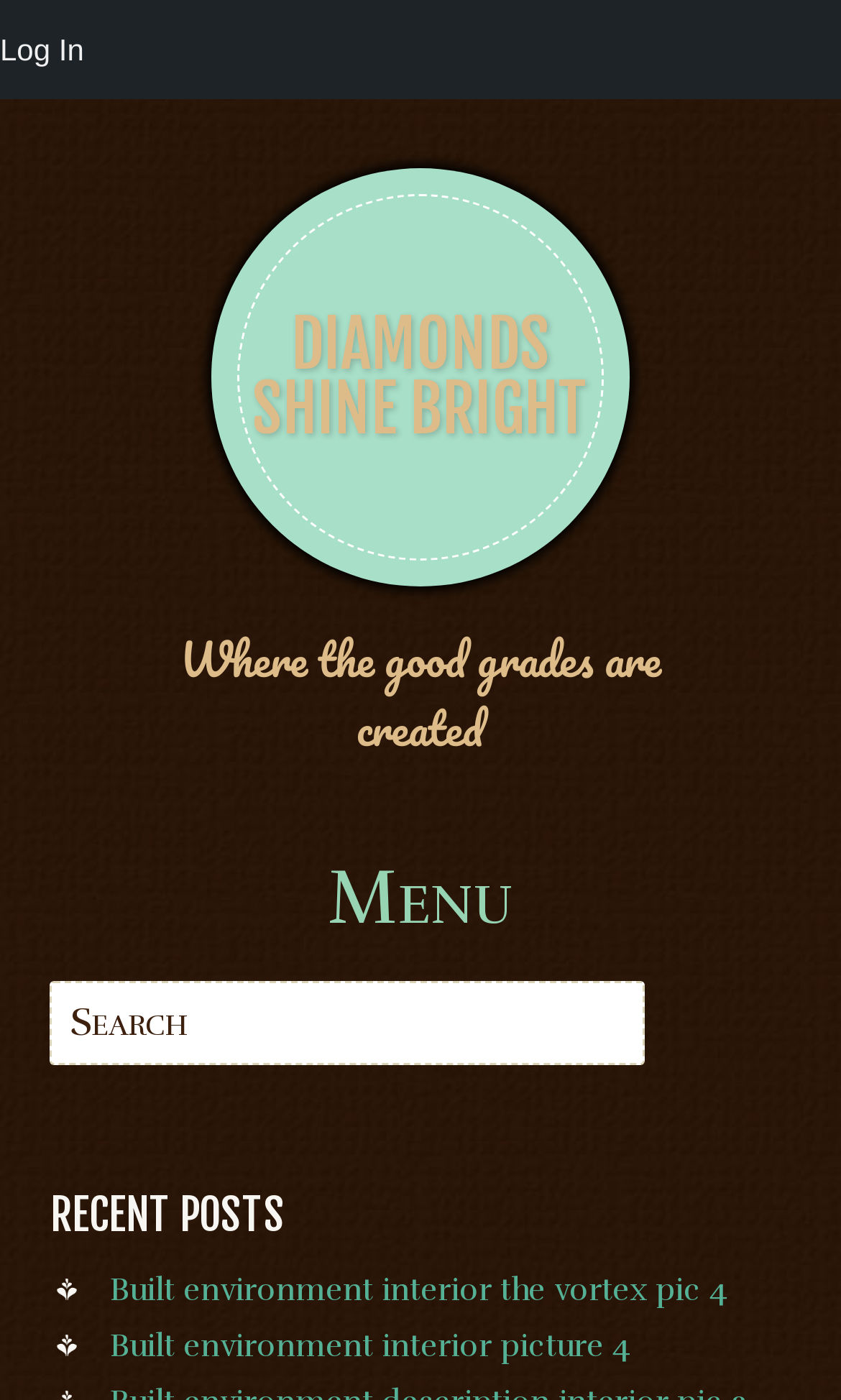Write an elaborate caption that captures the essence of the webpage.

The webpage is about digital descriptions in Atlanta public schools, with a focus on "Diamonds Shine Bright". At the top of the page, there is a large heading "DIAMONDS SHINE BRIGHT" with a link to the same title, taking up most of the top section. Below this, there is a smaller heading "Where the good grades are created".

On the left side of the page, there is a menu section with a heading "Menu" and a link to "Skip to content". Below the menu, there is a search bar with a label "Search" and a text box to input search queries.

The main content of the page is divided into sections, with a heading "RECENT POSTS" near the bottom of the page. Under this heading, there are two links to recent posts, "Built environment interior the vortex pic 4" and "Built environment interior picture 4", which are likely related to digital descriptions in Atlanta public schools.

In the top-left corner of the page, there is a link to "Log In", which suggests that users may need to log in to access certain features or content on the page.